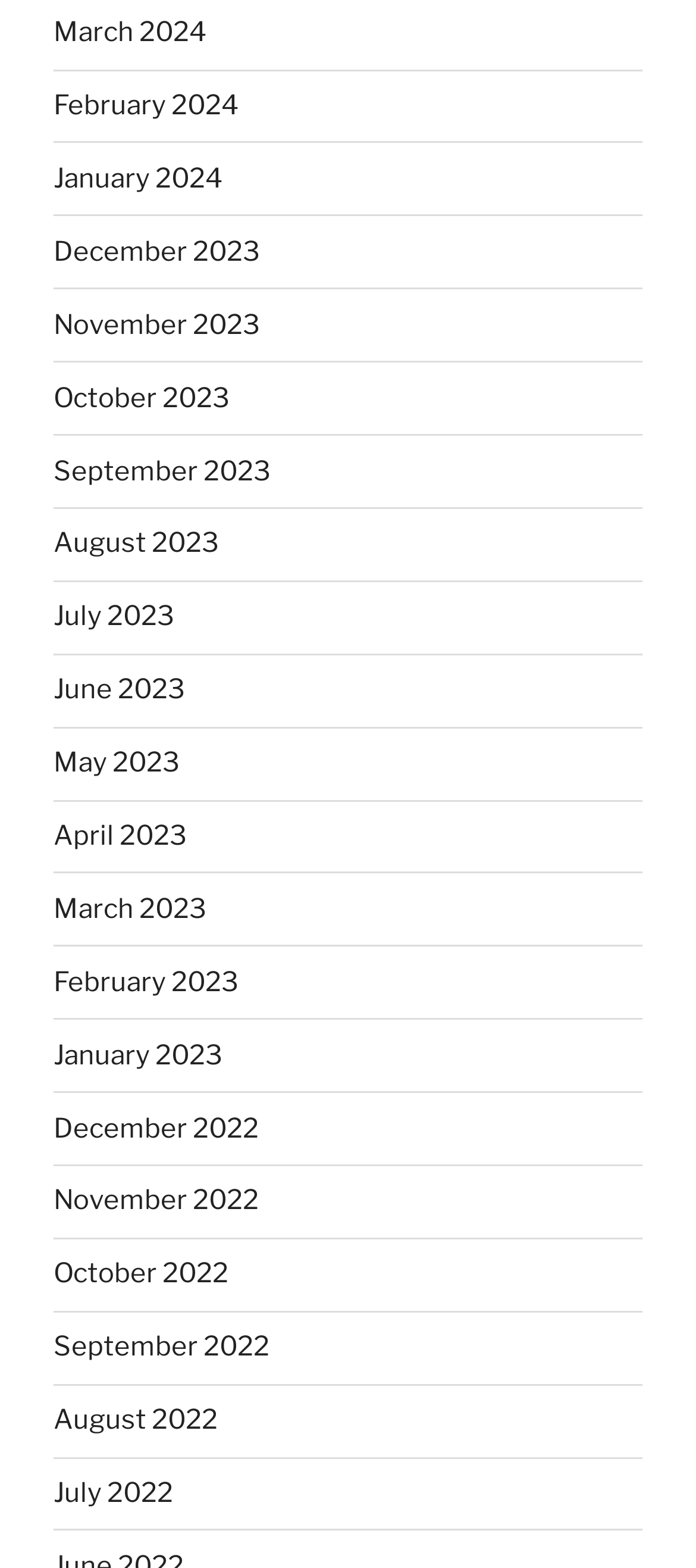What is the position of the 'June 2023' link?
Please elaborate on the answer to the question with detailed information.

By comparing the y1 and y2 coordinates of the links, I found that the 'June 2023' link has a smaller y1 and y2 value than the 'July 2023' link, indicating that it is positioned above 'July 2023'.